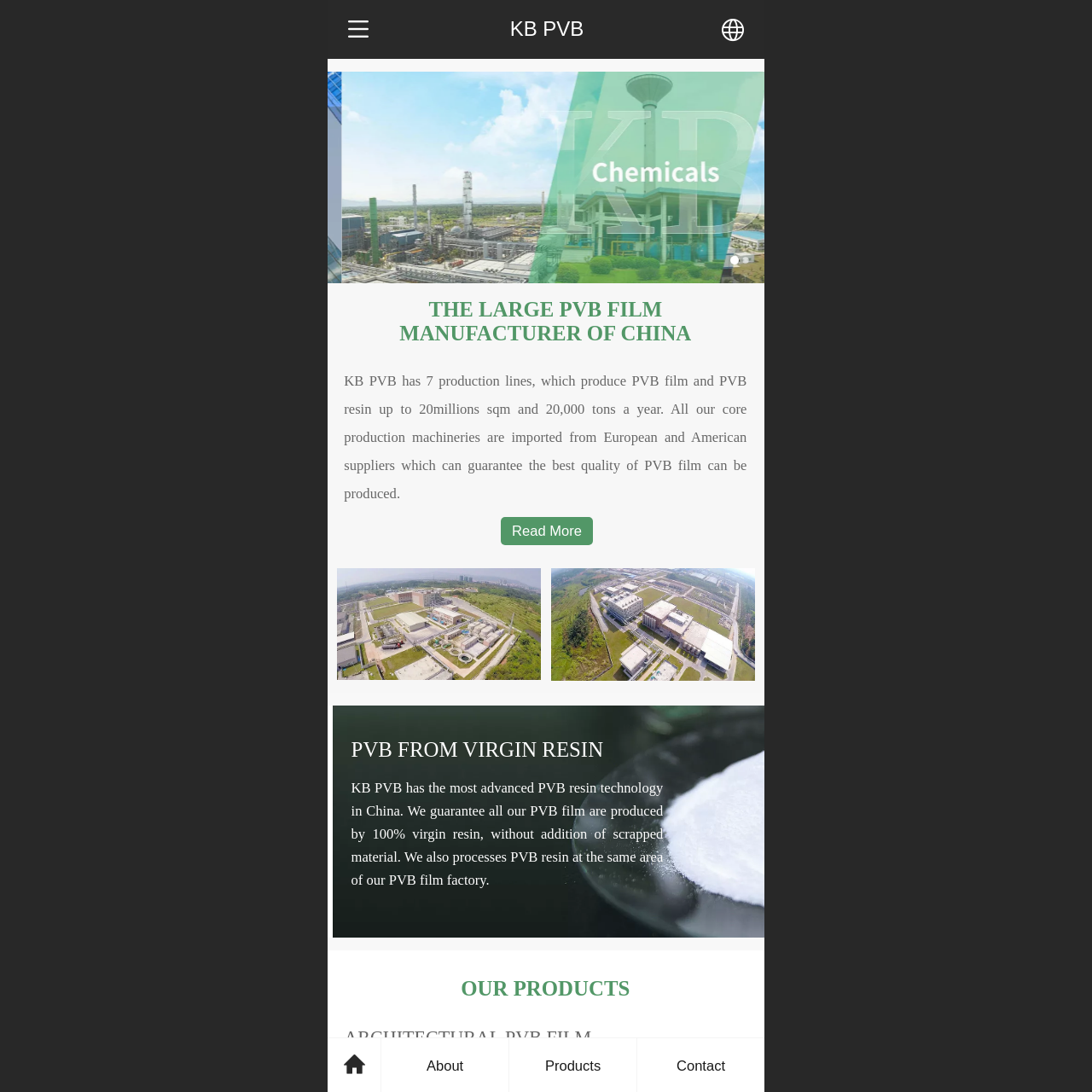Predict the bounding box coordinates for the UI element described as: "KB PVB". The coordinates should be four float numbers between 0 and 1, presented as [left, top, right, bottom].

[0.467, 0.016, 0.535, 0.037]